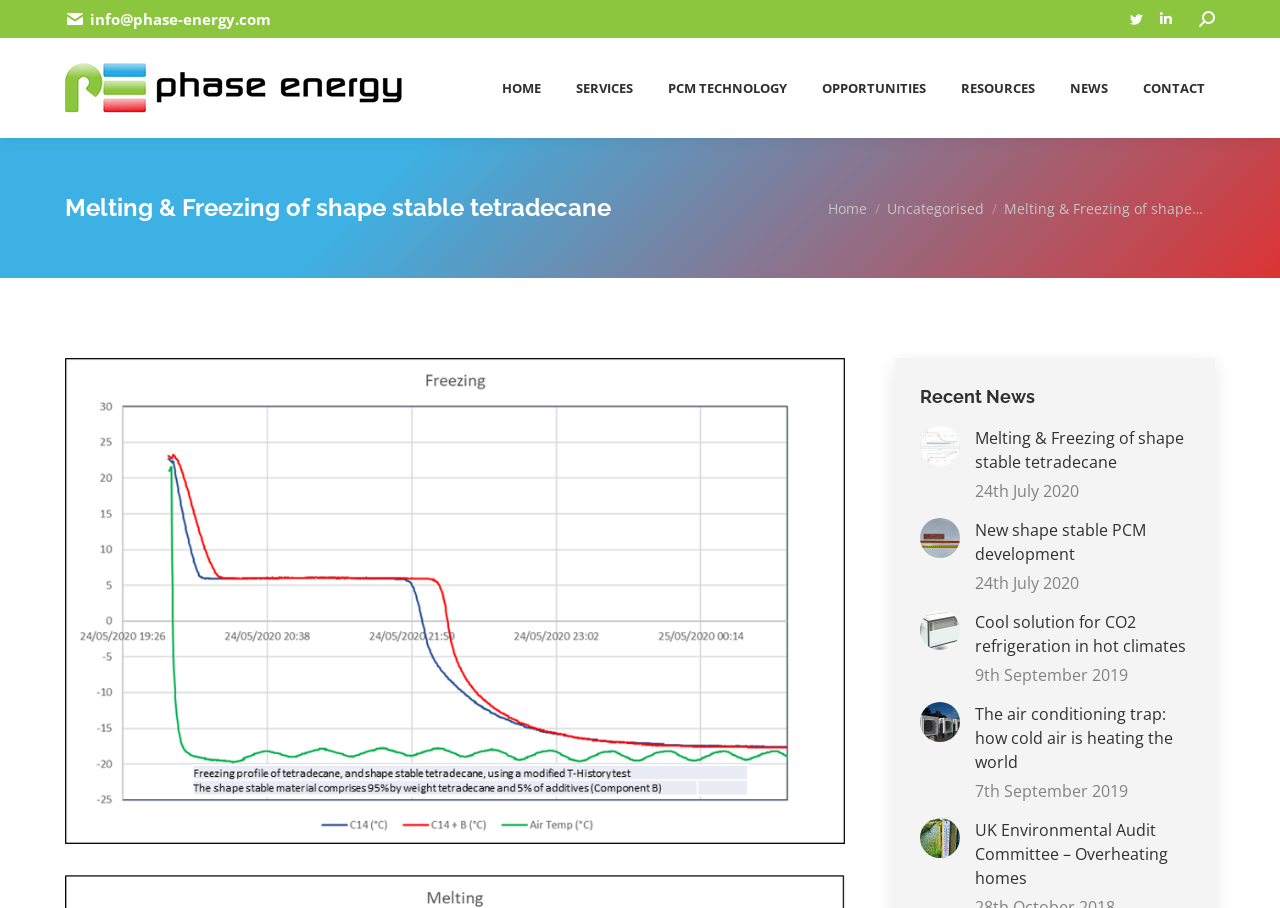How many news articles are there?
Please provide a single word or phrase as the answer based on the screenshot.

4